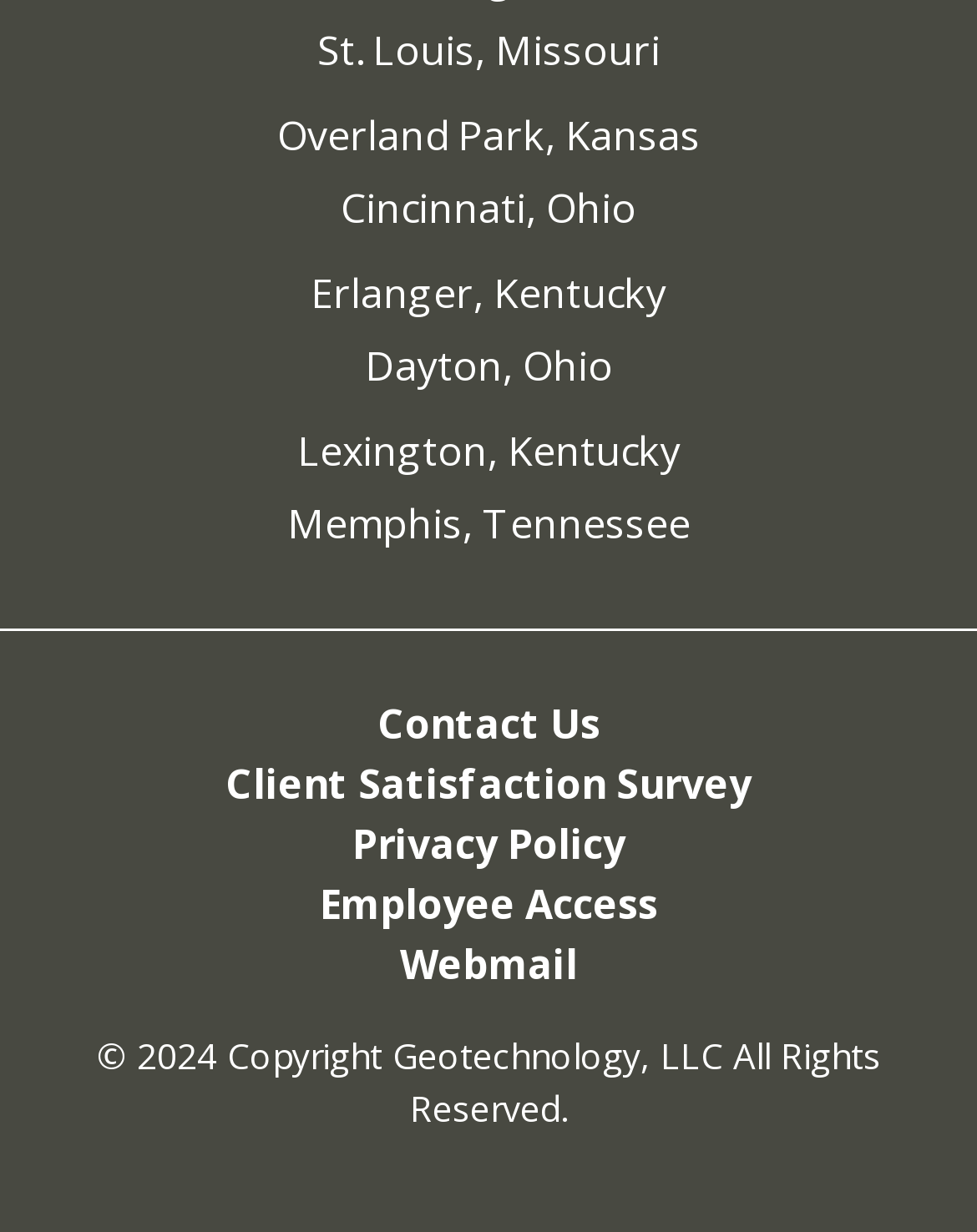Can you show the bounding box coordinates of the region to click on to complete the task described in the instruction: "check webmail"?

[0.409, 0.76, 0.591, 0.805]